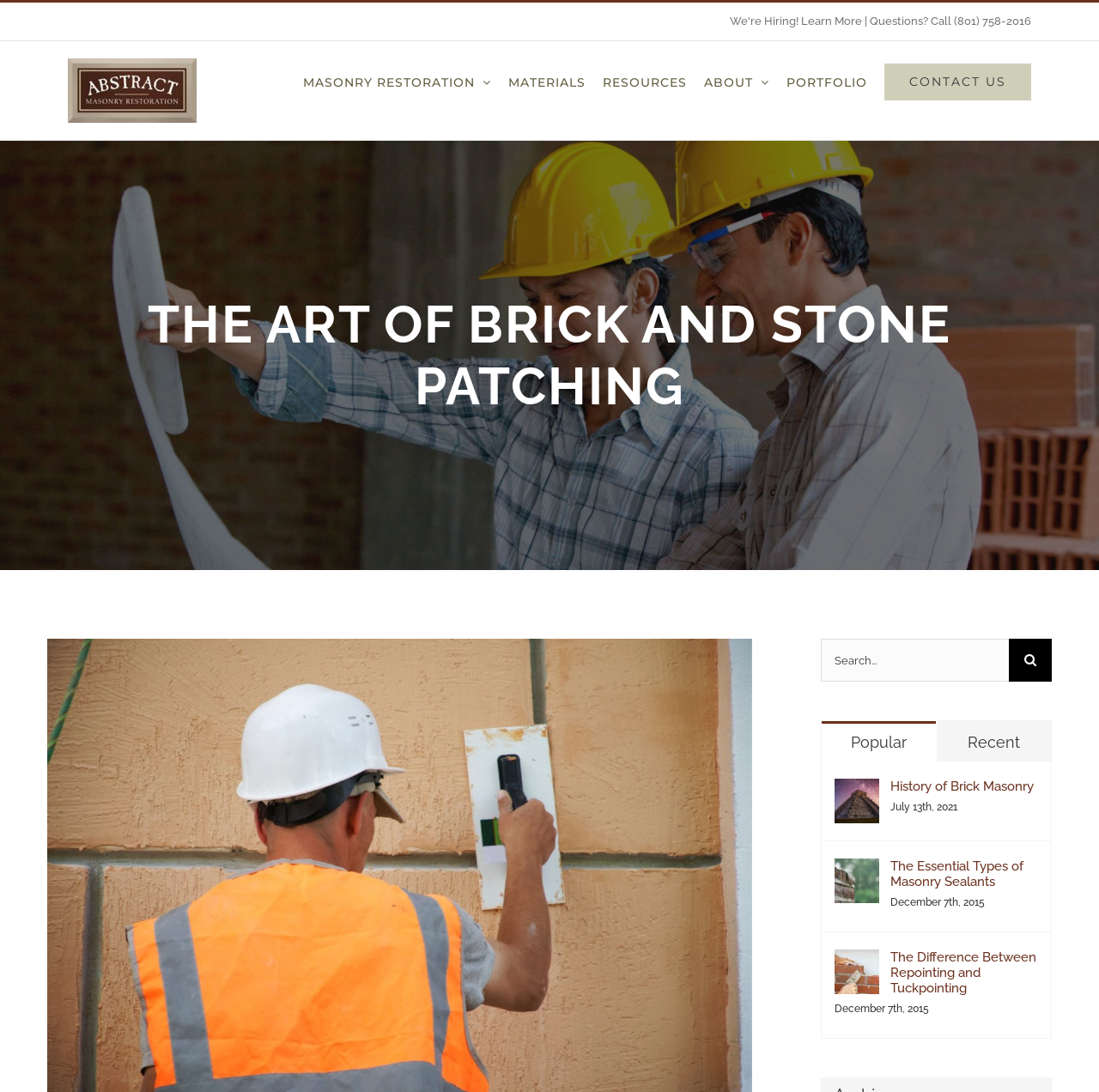What is the logo of the company?
Based on the visual content, answer with a single word or a brief phrase.

Abstract Masonry Restoration Logo